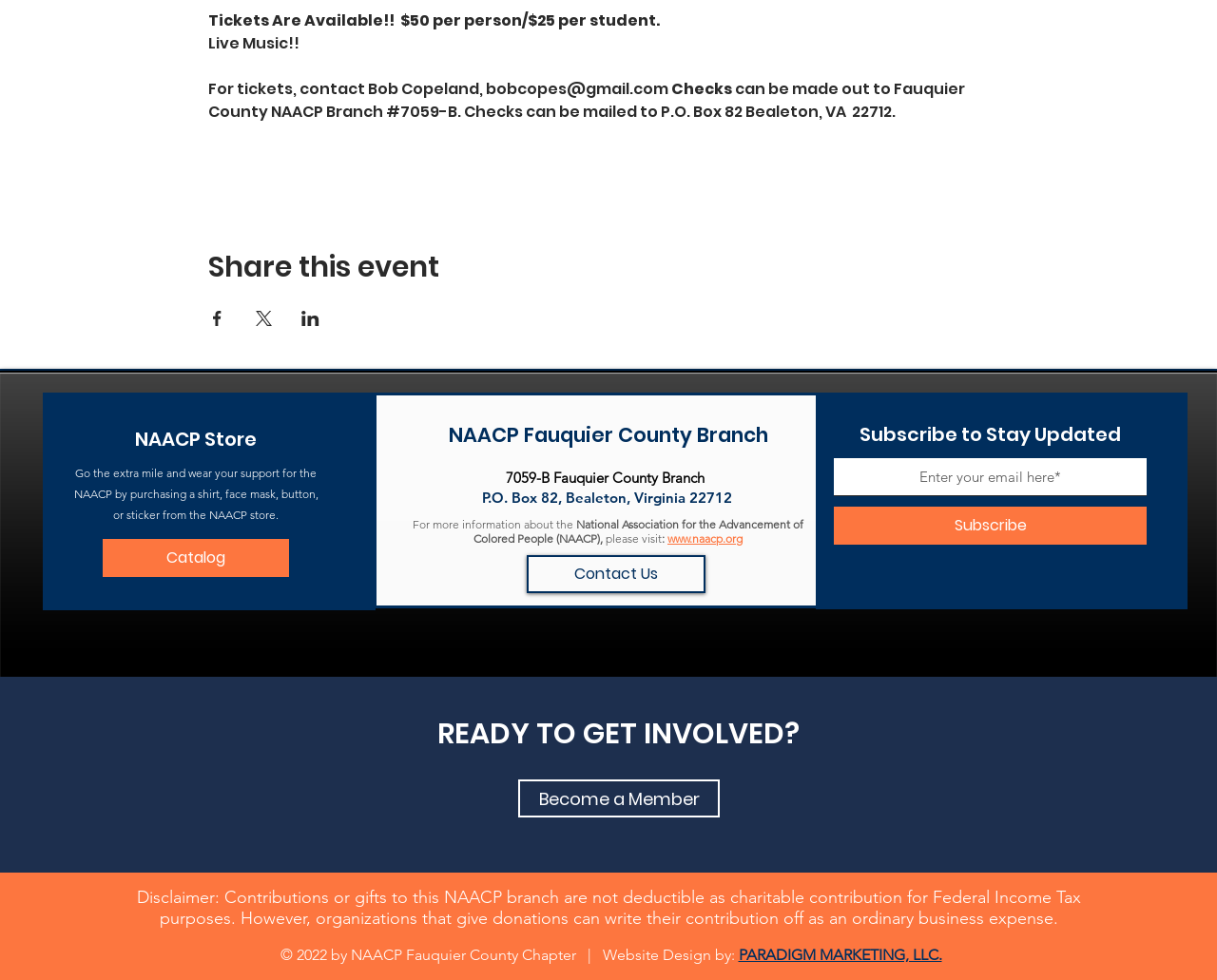Can you find the bounding box coordinates for the element to click on to achieve the instruction: "Visit the NAACP store"?

[0.038, 0.434, 0.283, 0.463]